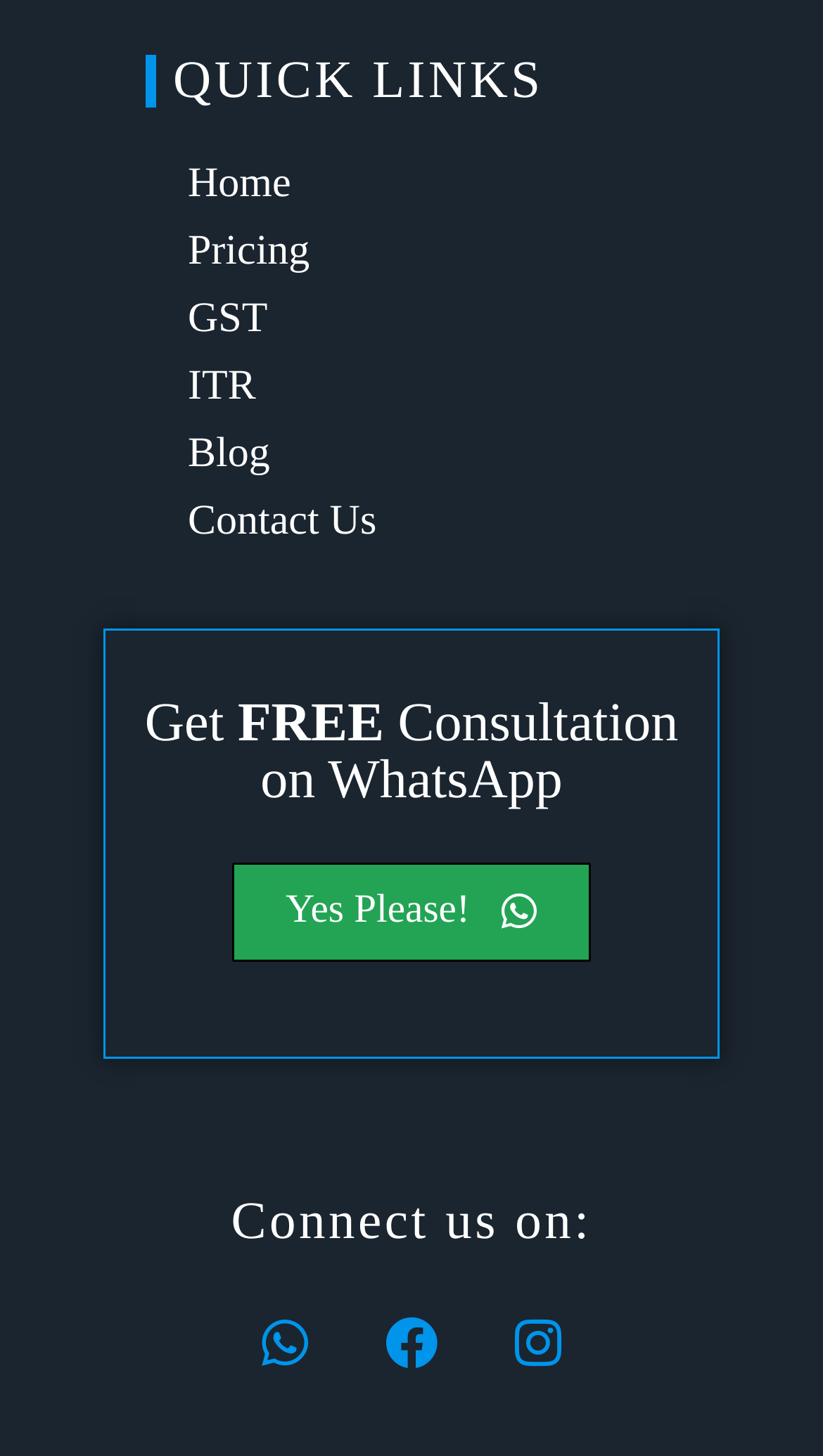What is the call-to-action button text?
Please answer the question as detailed as possible based on the image.

The call-to-action button is located in the middle of the webpage, and its text is 'Yes Please!' which is likely to prompt users to take some action.